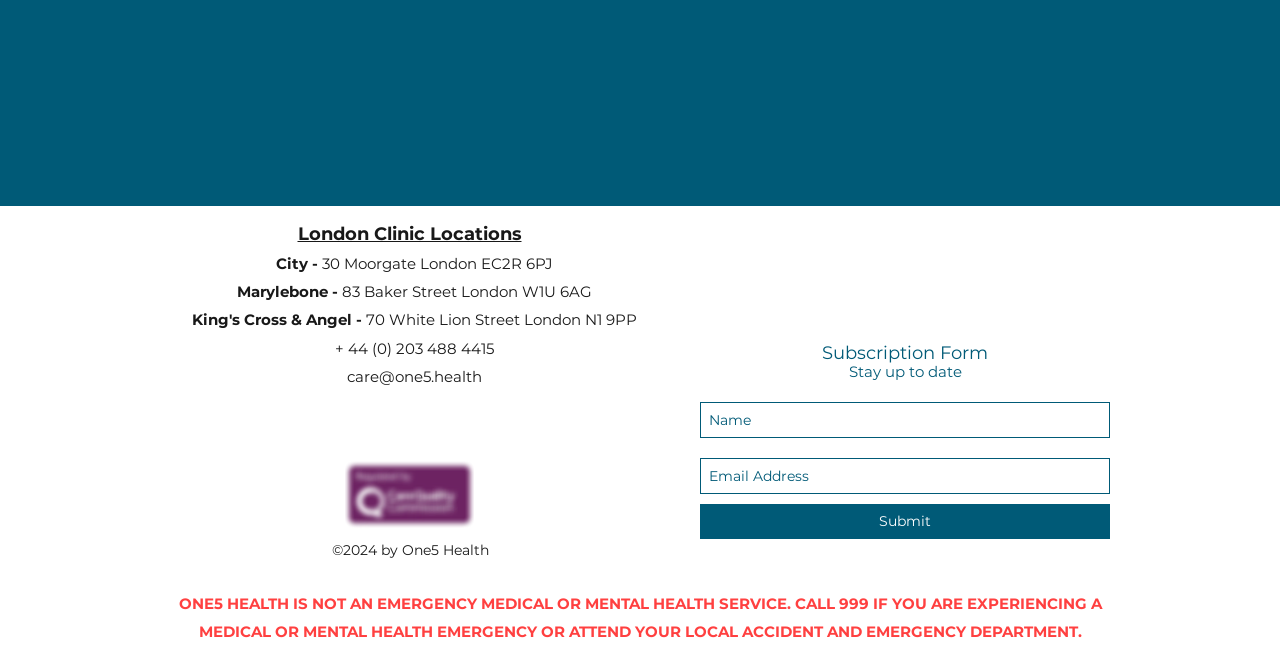Please determine the bounding box coordinates of the section I need to click to accomplish this instruction: "Follow on Facebook".

[0.266, 0.633, 0.297, 0.693]